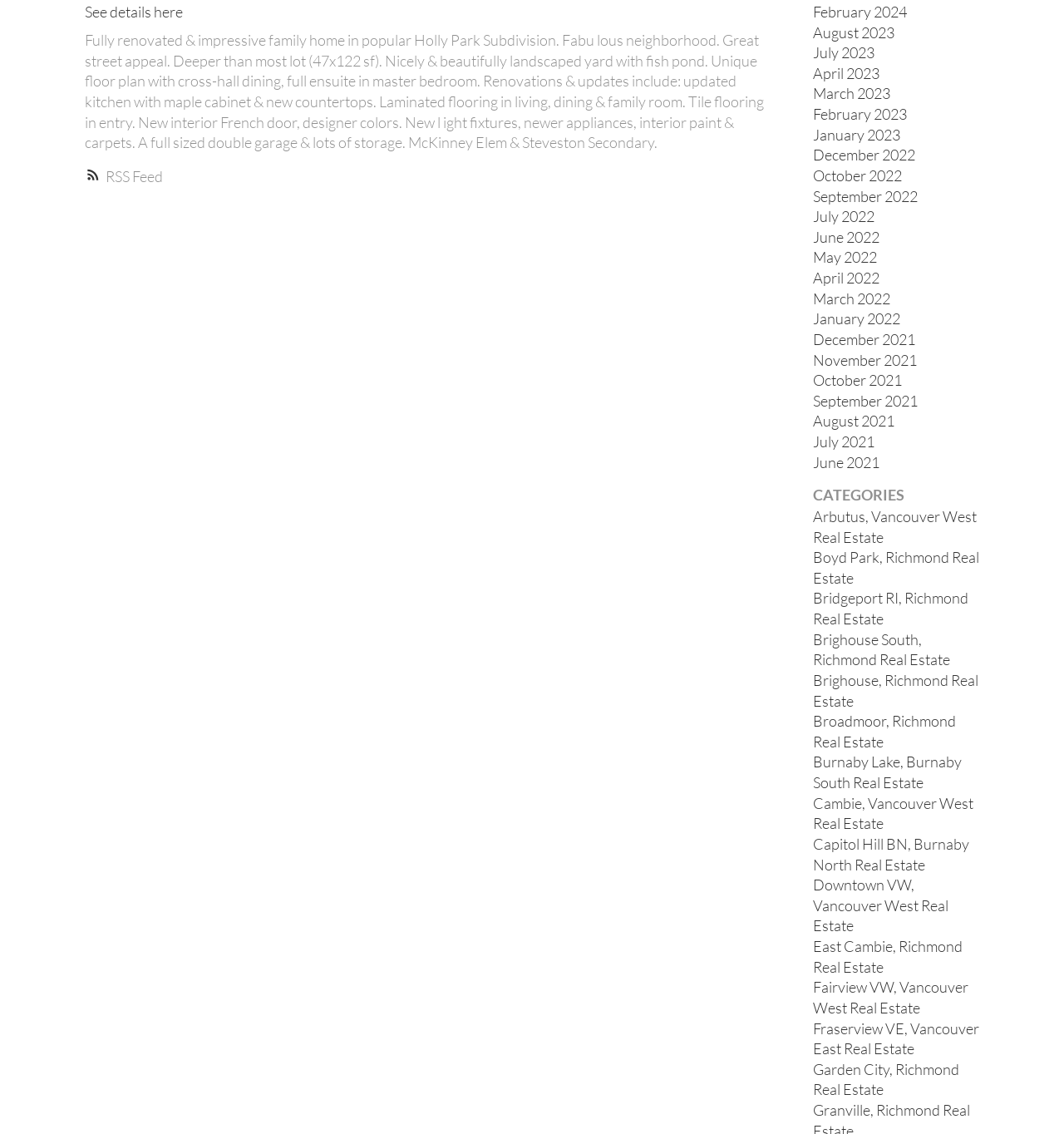Determine the bounding box of the UI component based on this description: "February 2024". The bounding box coordinates should be four float values between 0 and 1, i.e., [left, top, right, bottom].

[0.764, 0.002, 0.852, 0.018]